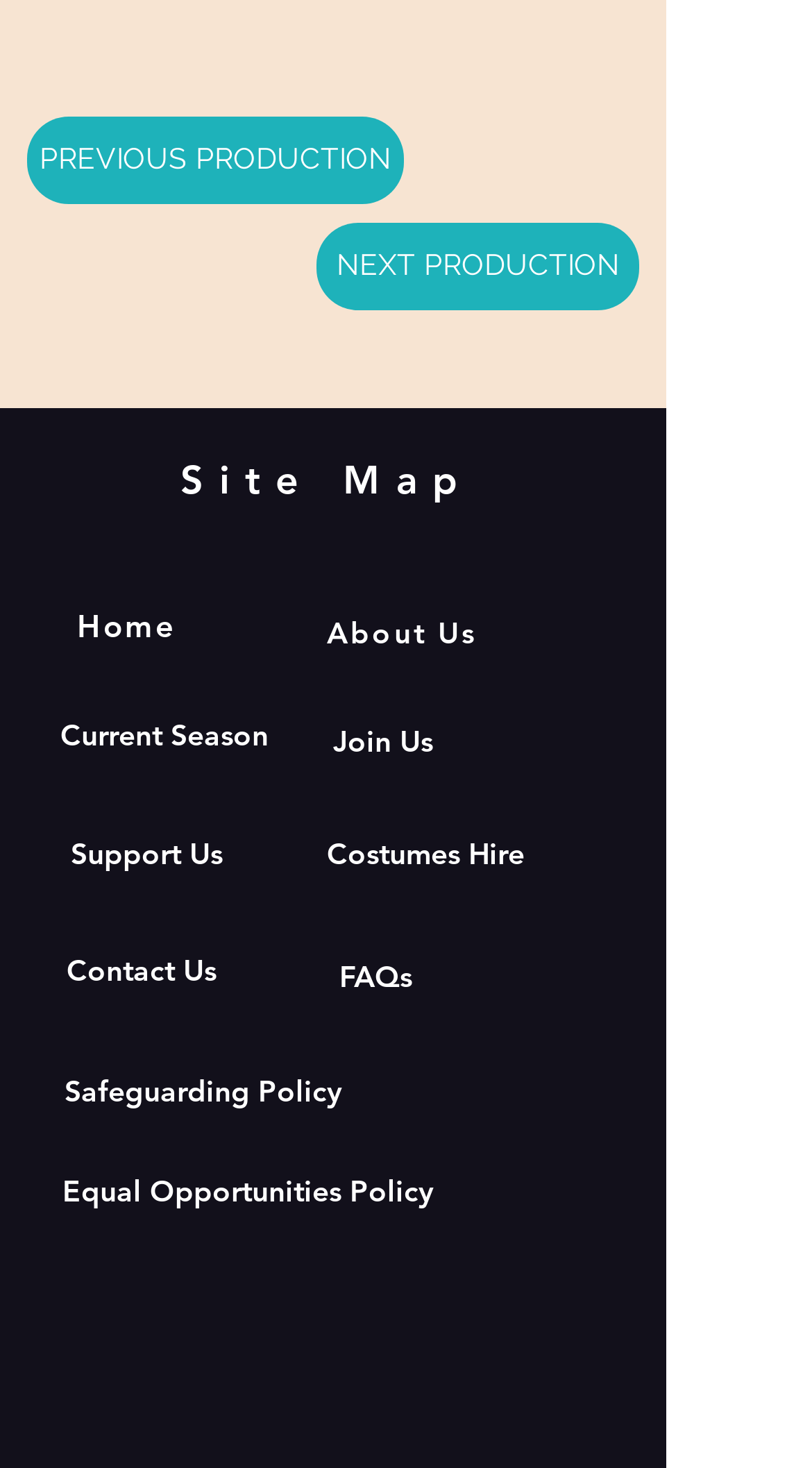Please examine the image and answer the question with a detailed explanation:
What is the 'Safeguarding Policy' link related to?

I inferred this answer by analyzing the text of the link, which suggests that it is related to a policy of the theater company. The term 'Safeguarding' implies that it is a policy related to protecting individuals, likely children or vulnerable adults, from harm.